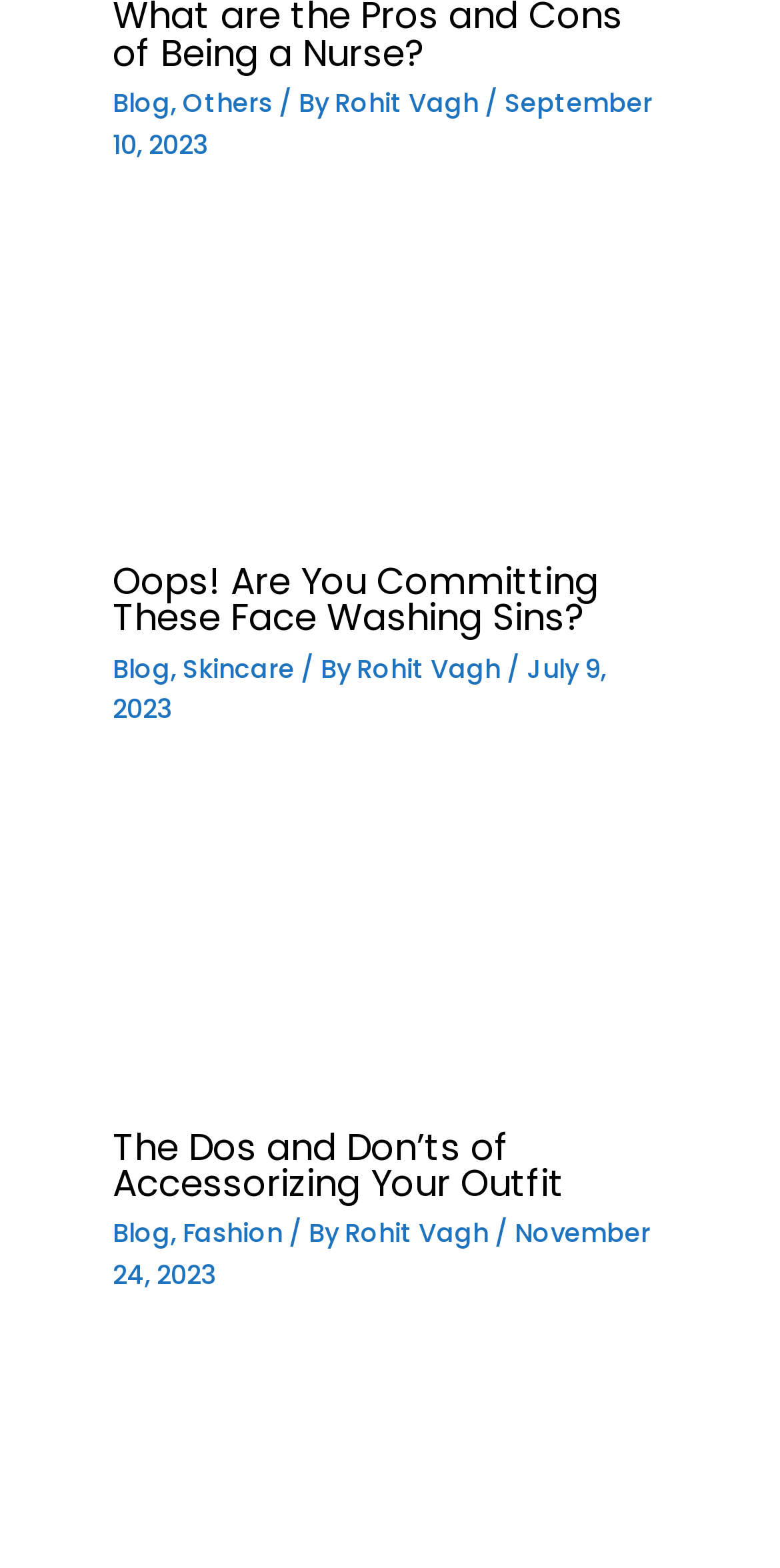Please find the bounding box coordinates of the element's region to be clicked to carry out this instruction: "Read more about Why Some Men Prefer Women Without Makeup?".

[0.145, 0.956, 0.855, 0.981]